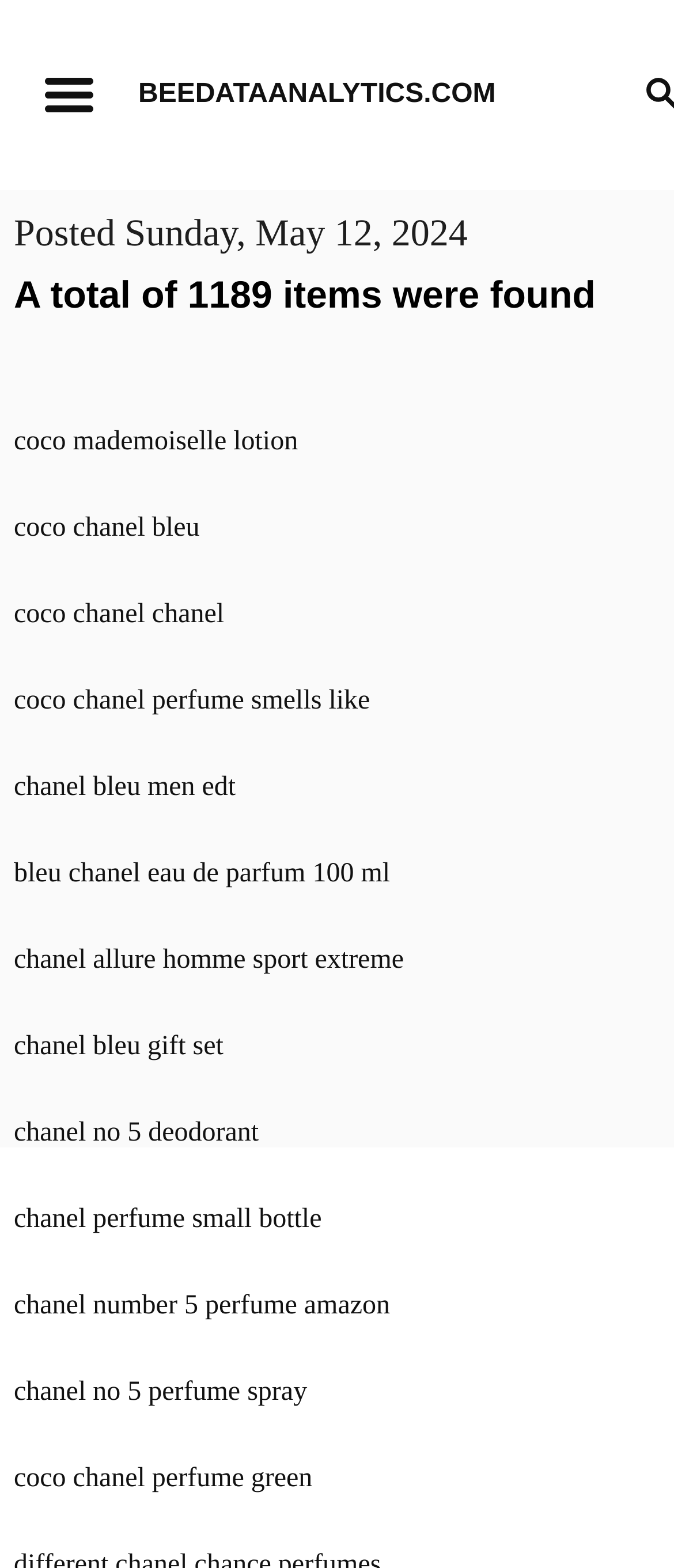What is the text of the webpage's headline?

A total of 1189 items were found